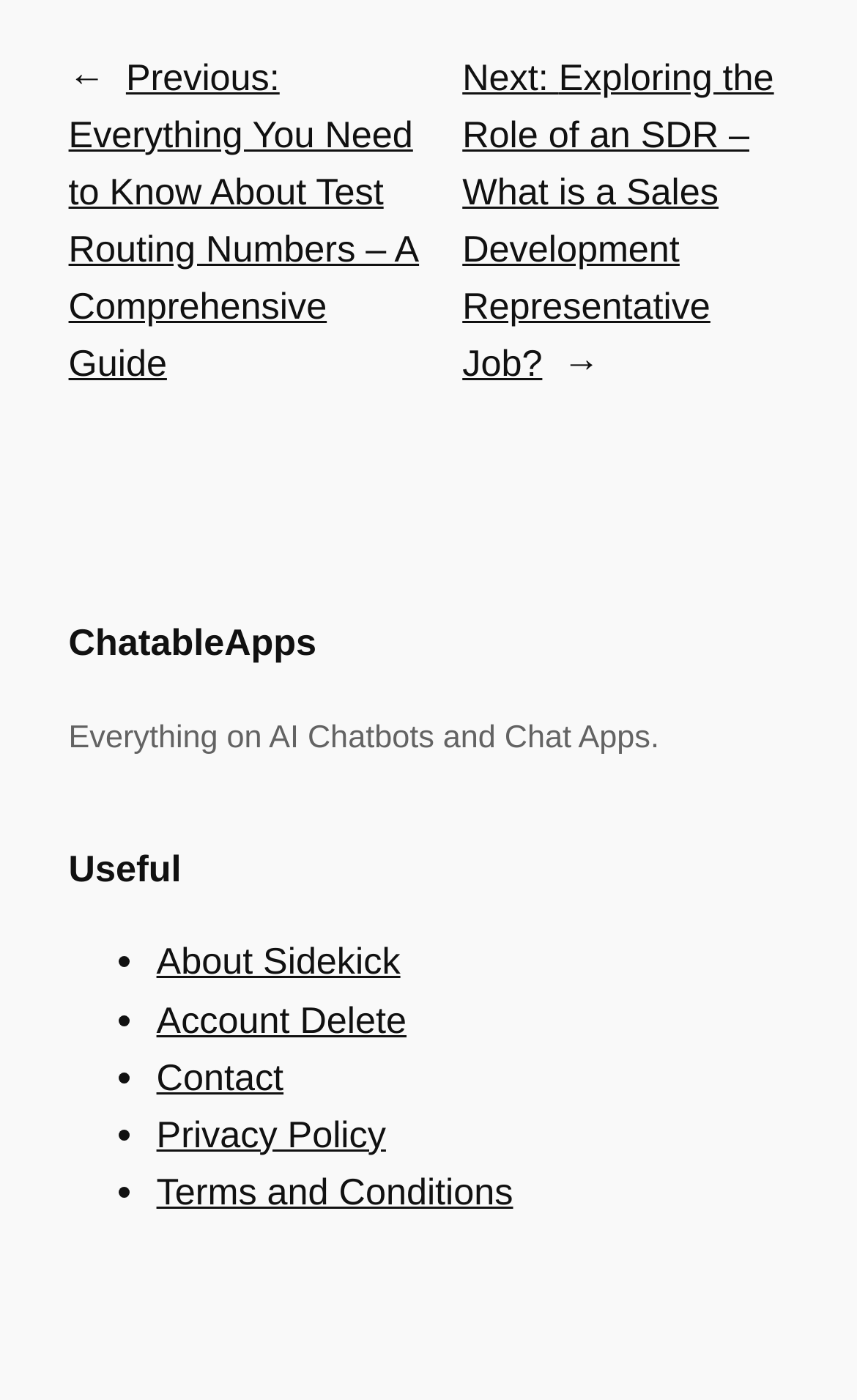How many navigation links are available?
Please craft a detailed and exhaustive response to the question.

In the navigation section, I found 2 links: 'Previous' and 'Next', which are used for navigating between posts.